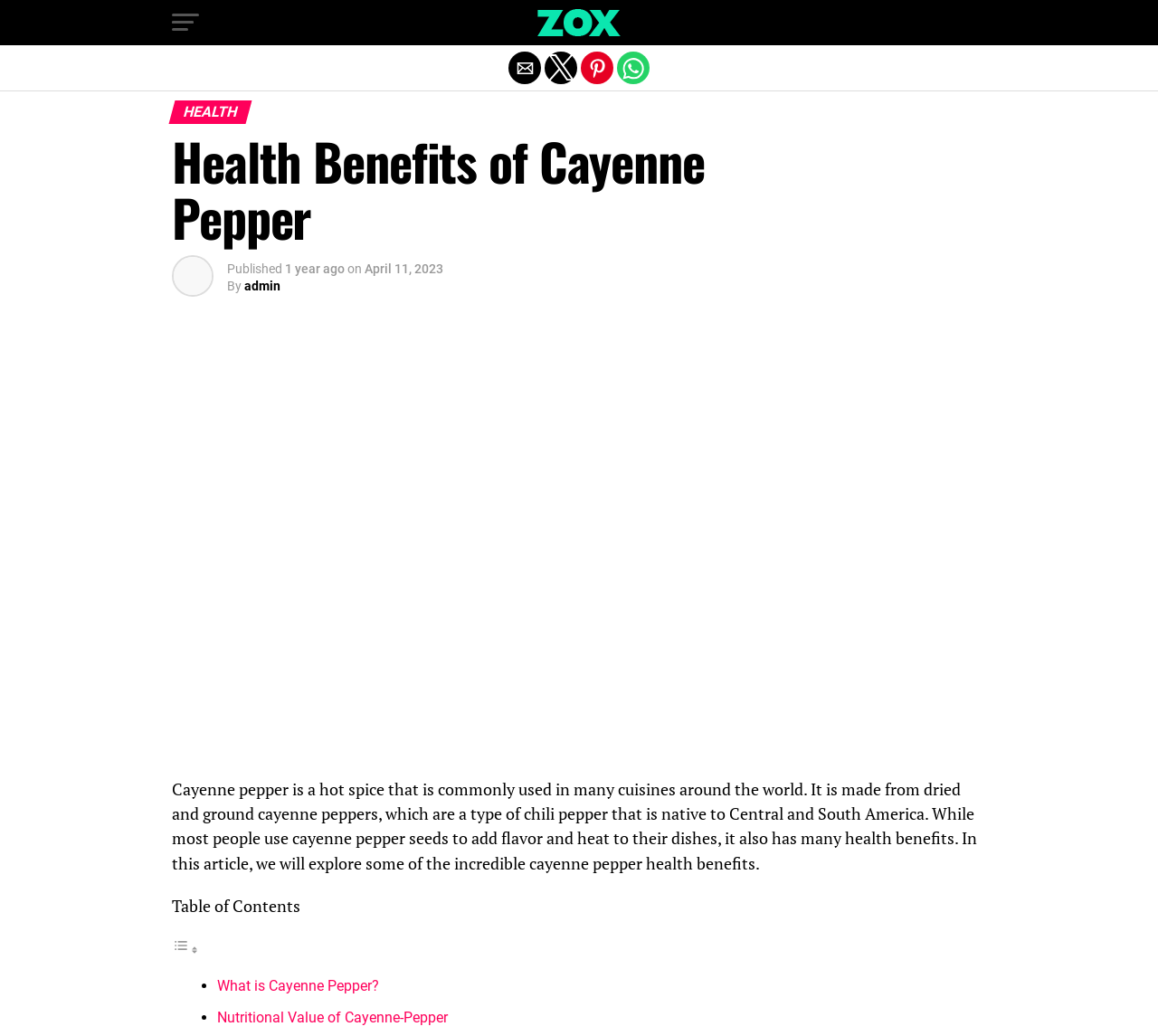Illustrate the webpage thoroughly, mentioning all important details.

This webpage is about the health benefits of cayenne pepper. At the top, there is a button on the left side and a link to "WelHealthOrganic" on the right side, accompanied by an image. Below this, there are four buttons for sharing the content via email, Twitter, Pinterest, and WhatsApp.

The main content area is divided into sections. The first section has a header with the title "HEALTH" and a subheading "Health Benefits of Cayenne Pepper". Below this, there is an image, followed by the publication date and author information.

The main article starts with a brief introduction to cayenne pepper, explaining its origin and uses. The text is quite long and takes up most of the page. After the introduction, there is a "Table of Contents" section, which is followed by a toggle button to show or hide the table of contents.

Below the table of contents, there is a list of links to different sections of the article, each marked with a bullet point. The list includes links to sections such as "What is Cayenne Pepper?" and "Nutritional Value of Cayenne-Pepper".